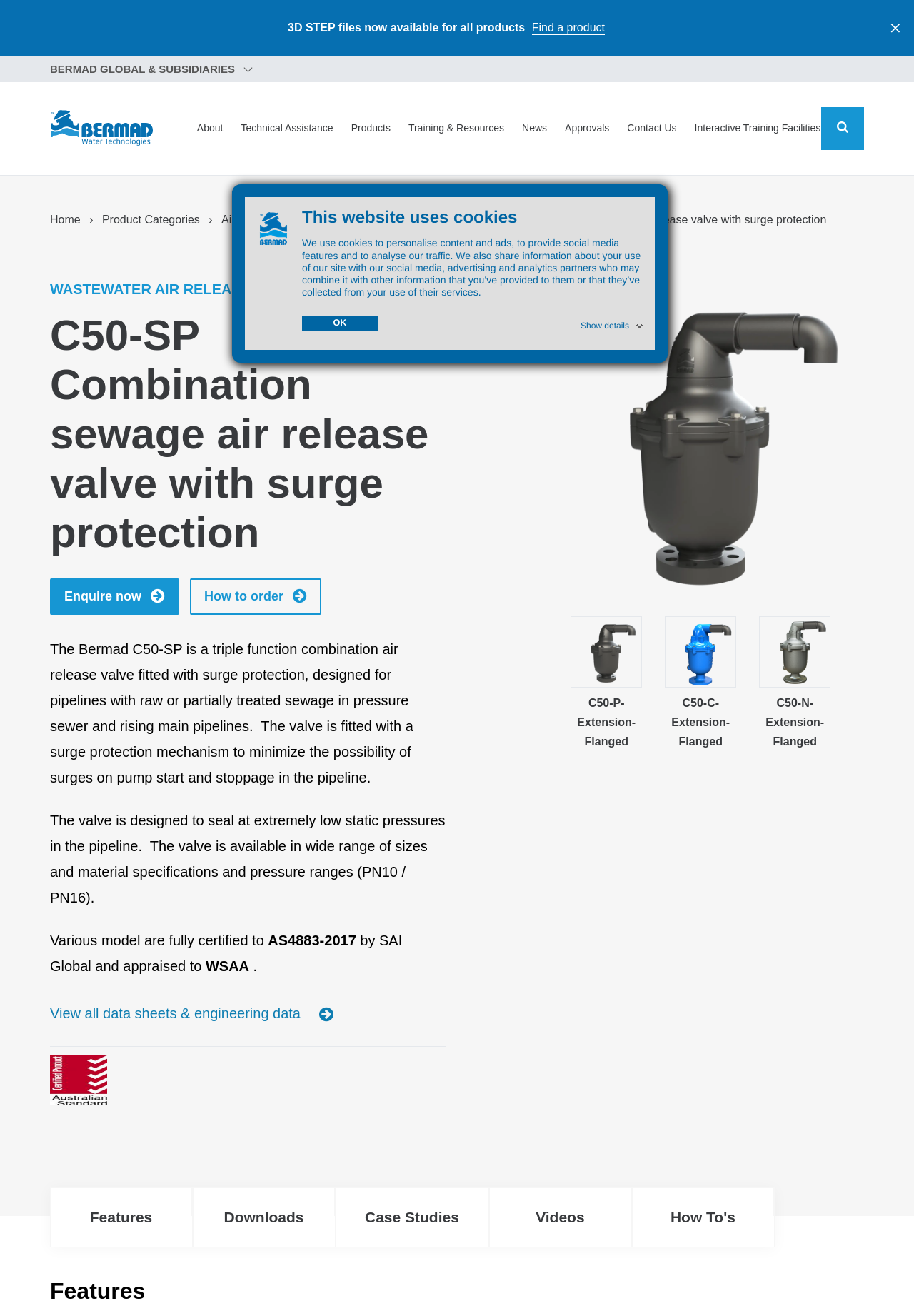Please identify the bounding box coordinates of the element's region that I should click in order to complete the following instruction: "Click the 'OK' button to close the cookie notification". The bounding box coordinates consist of four float numbers between 0 and 1, i.e., [left, top, right, bottom].

[0.33, 0.24, 0.413, 0.252]